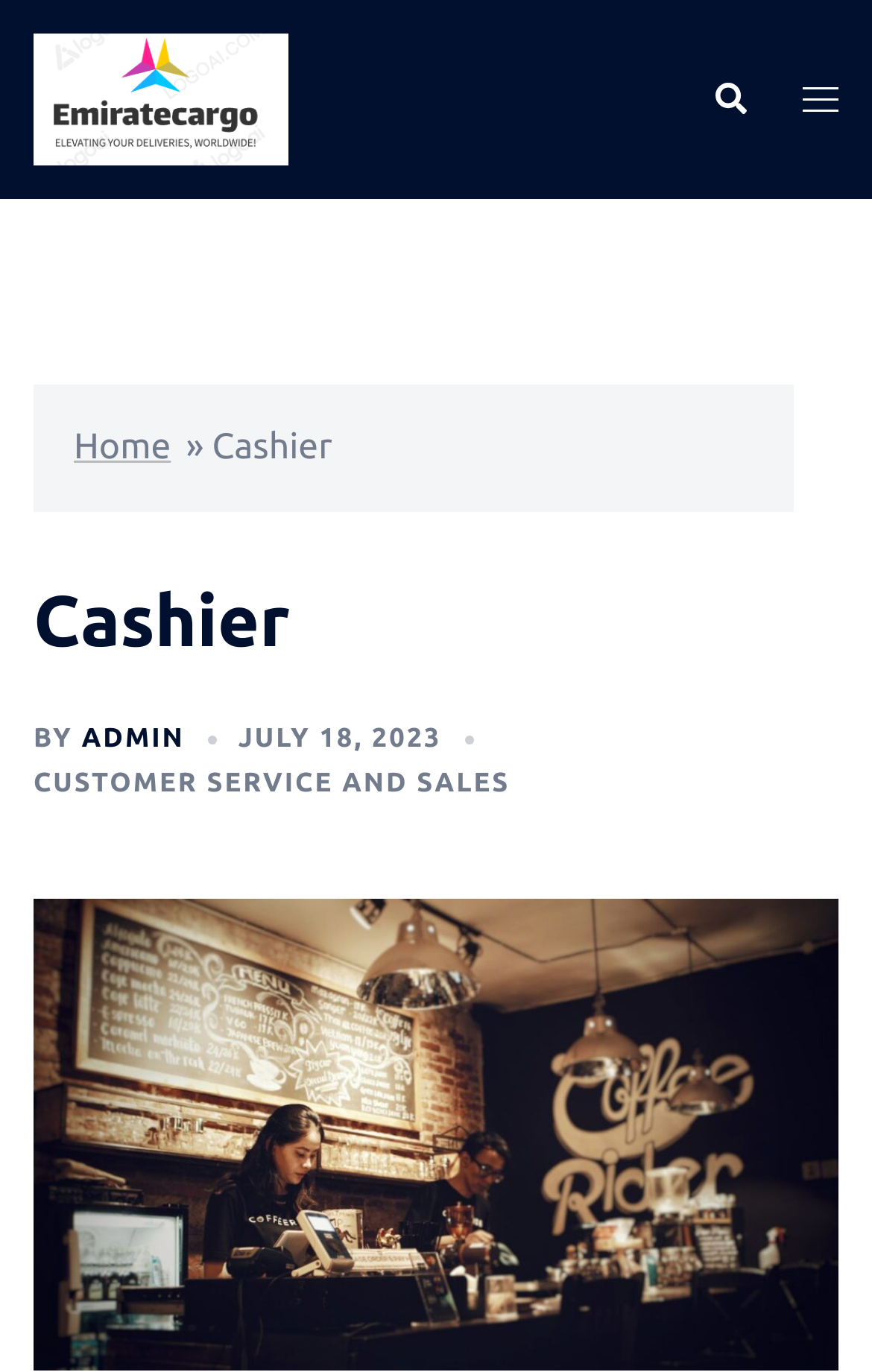Extract the bounding box coordinates of the UI element described: "July 18, 2023July 18, 2023". Provide the coordinates in the format [left, top, right, bottom] with values ranging from 0 to 1.

[0.273, 0.528, 0.506, 0.55]